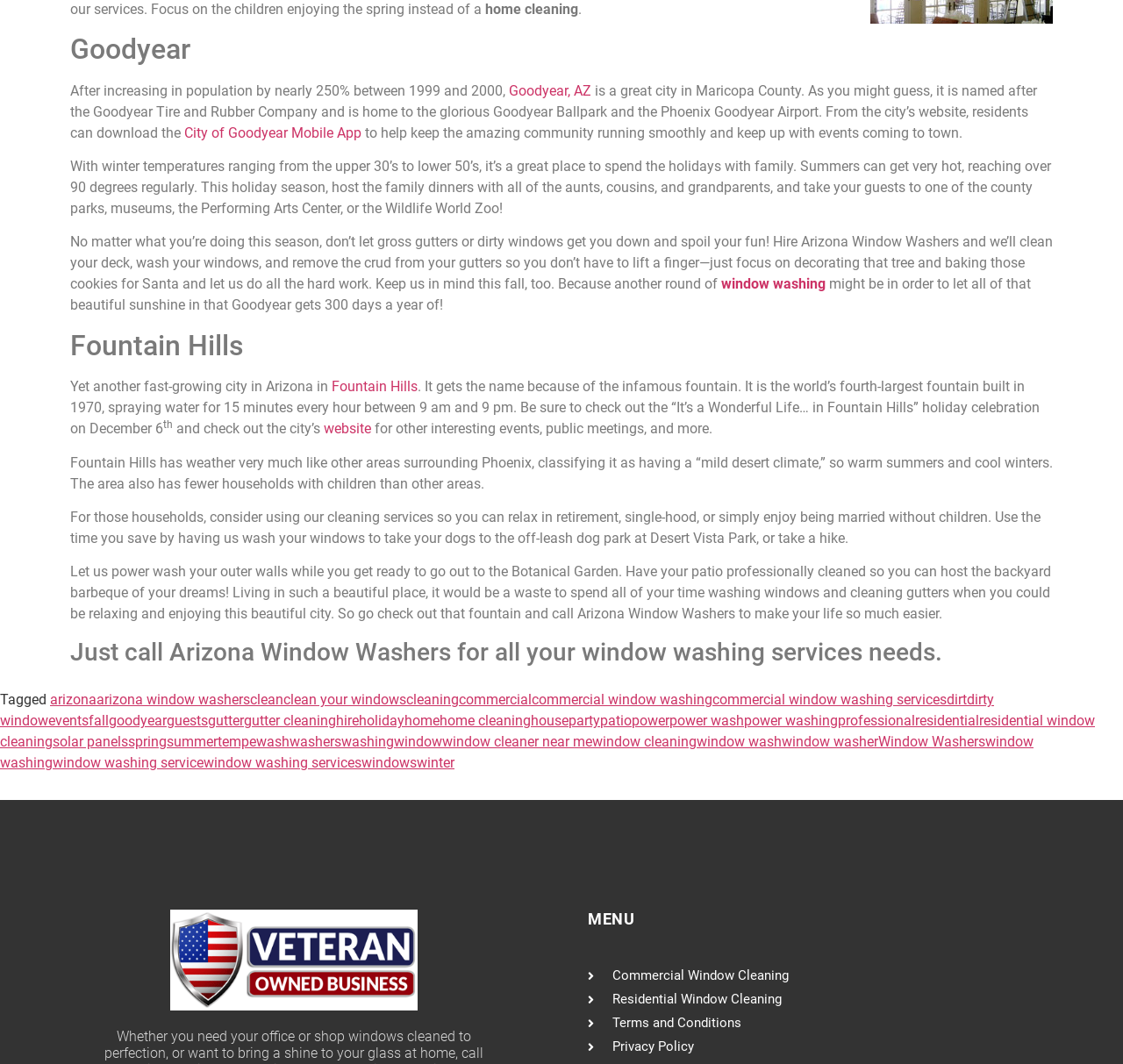Please identify the bounding box coordinates of the clickable area that will allow you to execute the instruction: "Download the City of Goodyear Mobile App".

[0.164, 0.117, 0.322, 0.132]